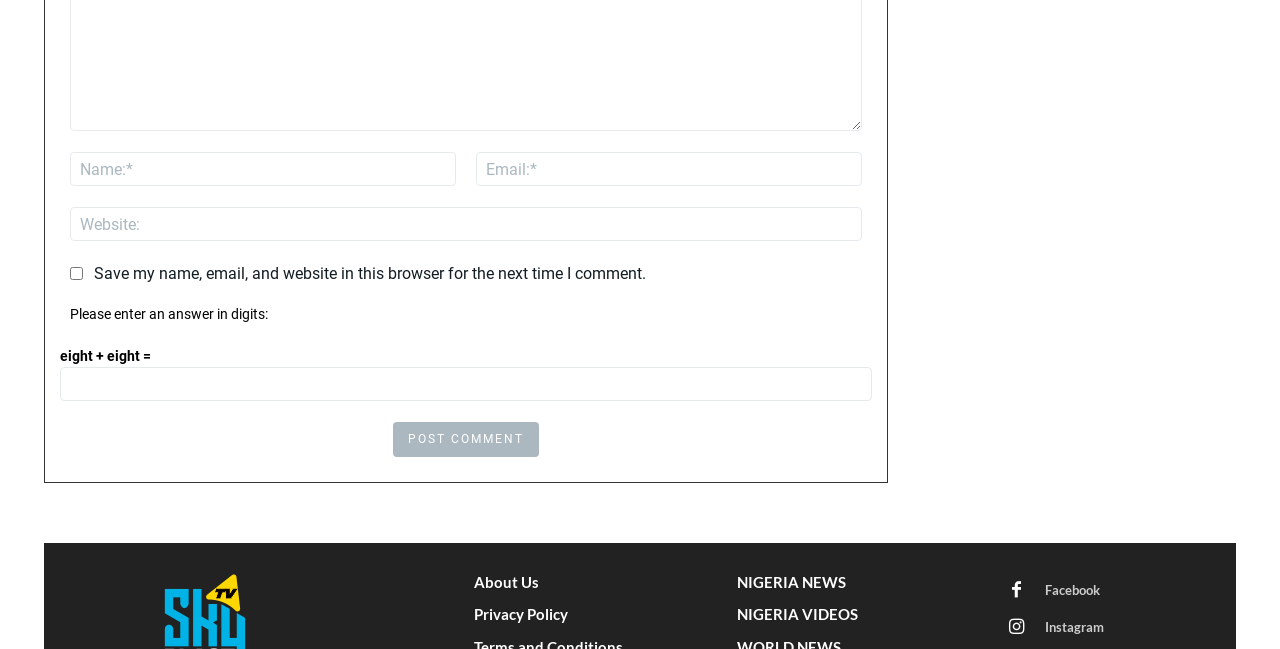Please identify the bounding box coordinates of the element's region that I should click in order to complete the following instruction: "Click the Post Comment button". The bounding box coordinates consist of four float numbers between 0 and 1, i.e., [left, top, right, bottom].

[0.307, 0.651, 0.421, 0.704]